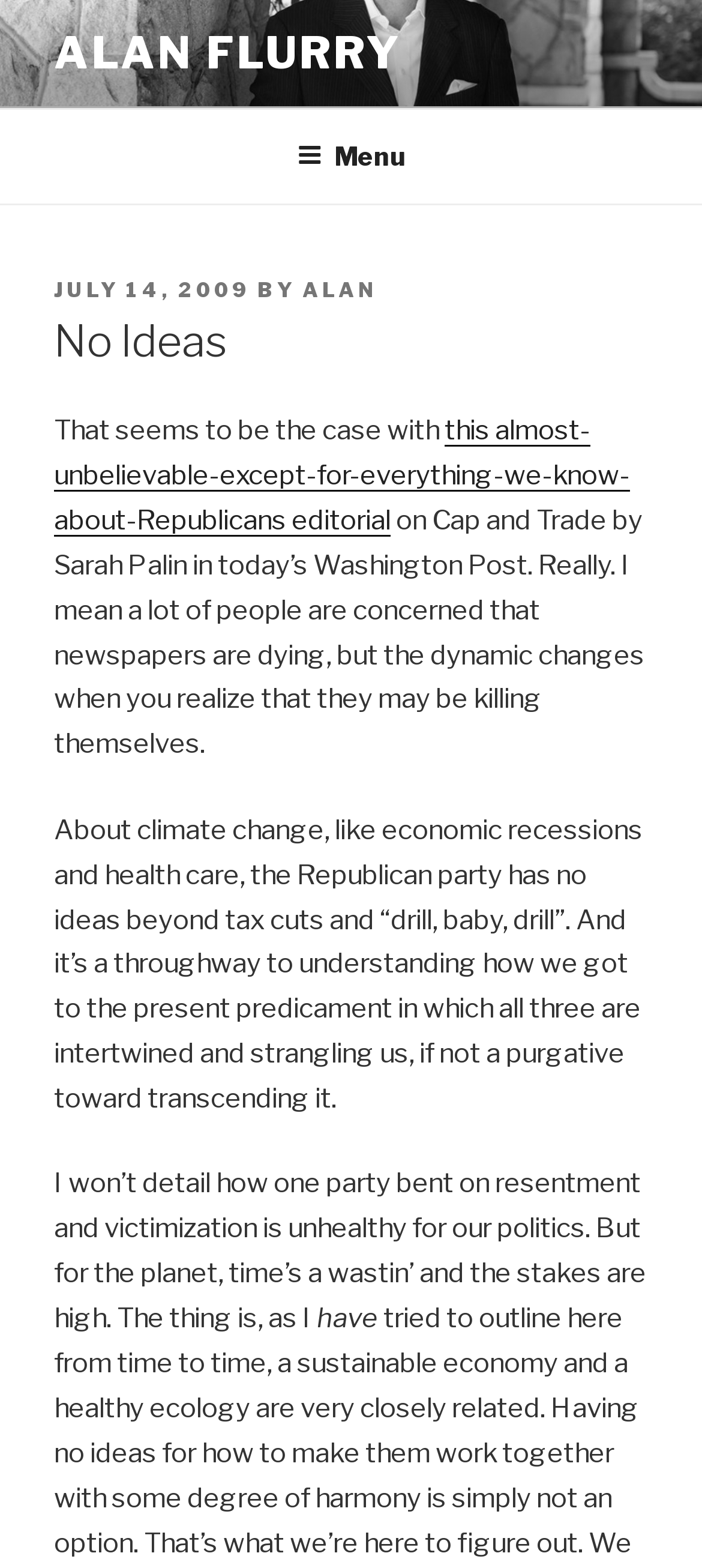Provide an in-depth caption for the webpage.

The webpage is a blog post titled "No Ideas" by Alan Flurry. At the top left, there is a link to the author's name, "ALAN FLURRY". Below it, a navigation menu labeled "Top Menu" spans the entire width of the page. Within the menu, there is a button labeled "Menu" that, when expanded, reveals a dropdown menu.

The main content of the blog post is divided into several paragraphs. The first paragraph starts with the text "POSTED ON" followed by a link to the date "JULY 14, 2009". The author's name, "ALAN", is also mentioned in this section. The title of the blog post, "No Ideas", is displayed prominently below.

The subsequent paragraphs discuss the topic of climate change and the Republican party's stance on it. The text is dense and spans multiple lines, with links to external sources scattered throughout. The author critiques the party's lack of ideas beyond tax cuts and "drill, baby, drill", and expresses concern about the impact of their policies on the environment.

Throughout the page, there are no images, but the text is organized into clear paragraphs with headings and links to provide structure and visual interest.